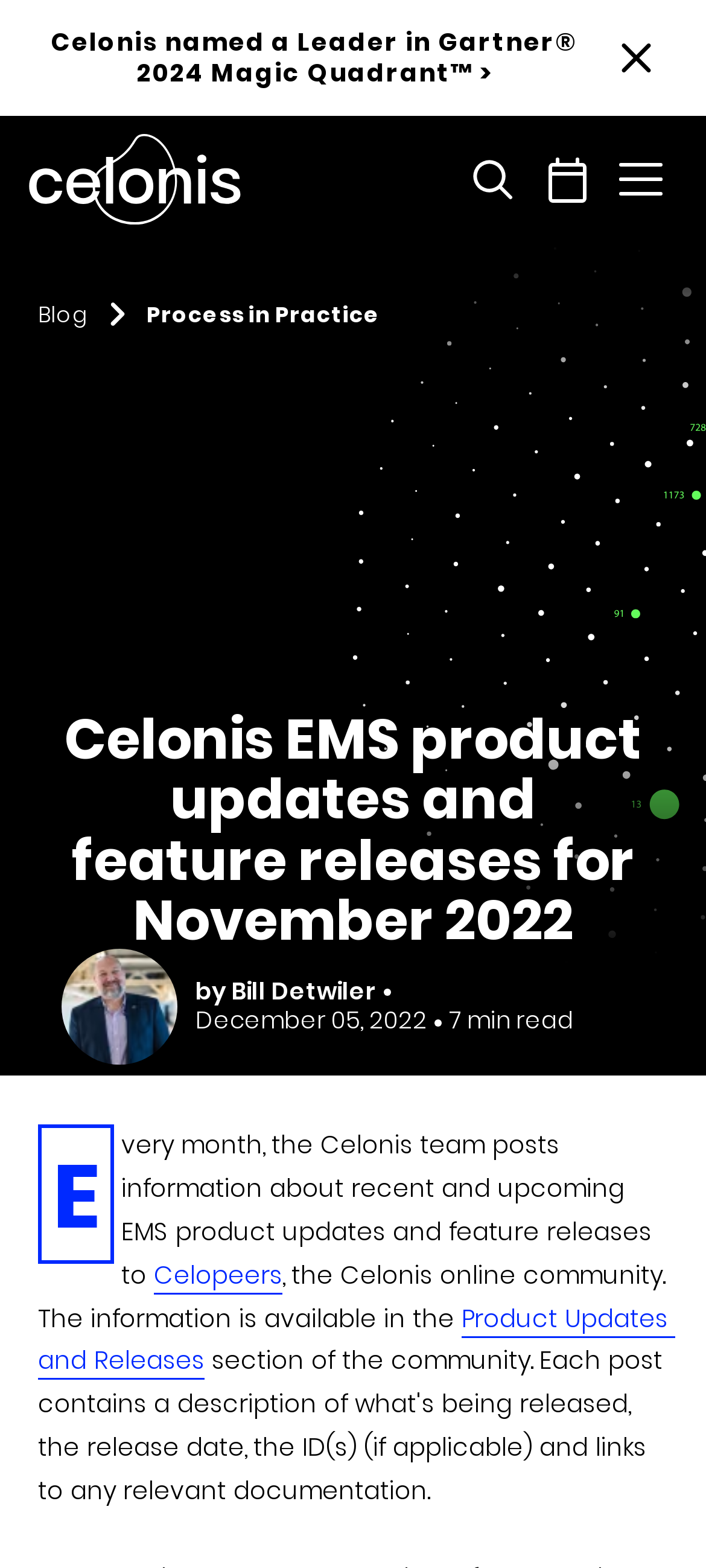Provide the bounding box coordinates of the HTML element this sentence describes: "Product Updates and Releases".

[0.054, 0.83, 0.956, 0.879]